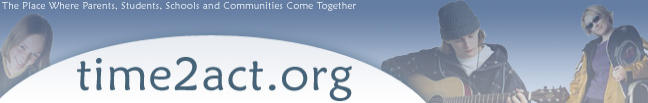What is the purpose of the website according to the tagline?
Analyze the screenshot and provide a detailed answer to the question.

The tagline 'The Place Where Parents, Students, Schools and Communities Come Together' reinforces the website's mission of fostering partnerships and collective action for positive change in educational environments, highlighting the importance of collaboration and unity.